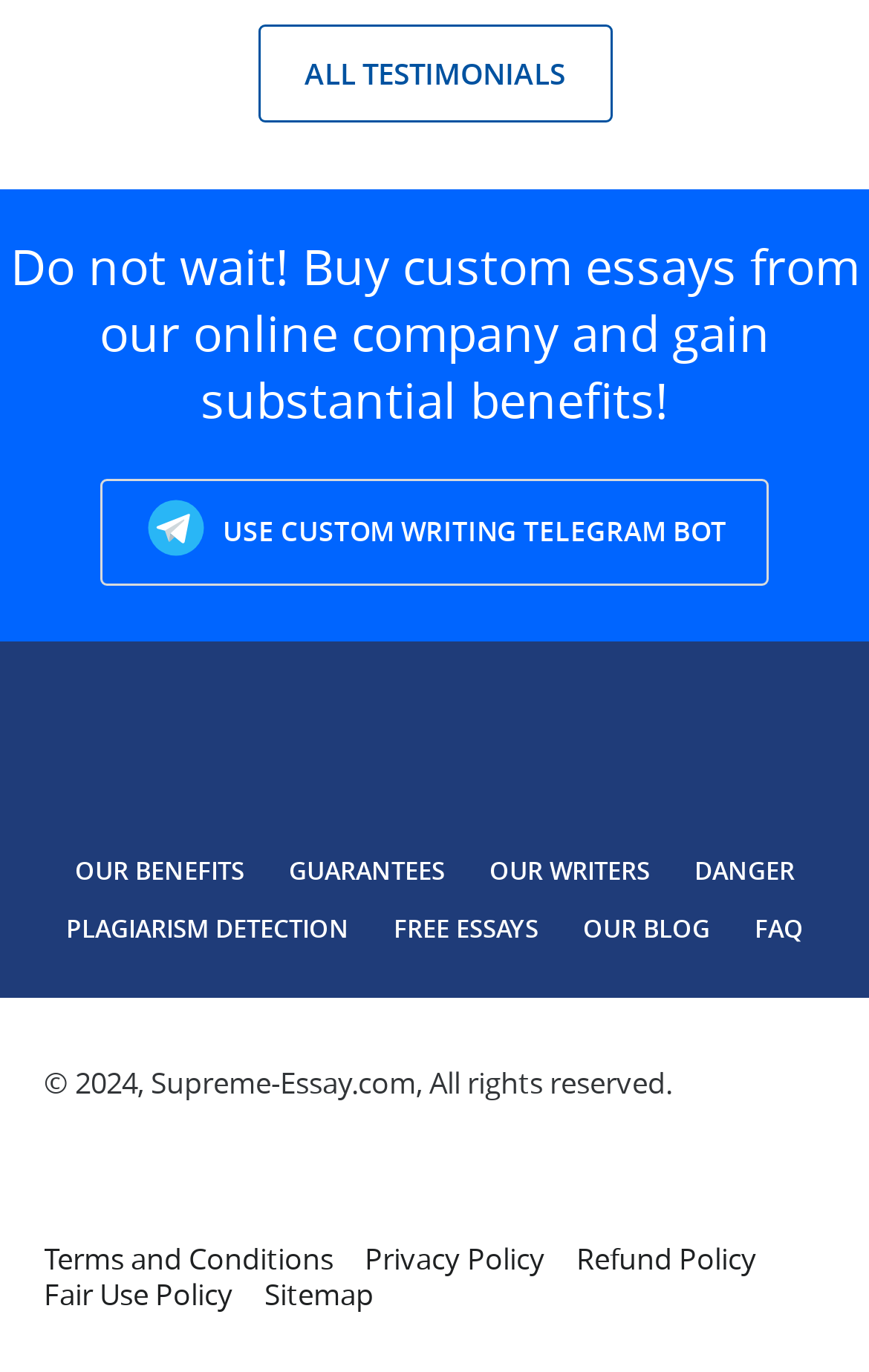Identify the bounding box for the UI element specified in this description: "My Account". The coordinates must be four float numbers between 0 and 1, formatted as [left, top, right, bottom].

None